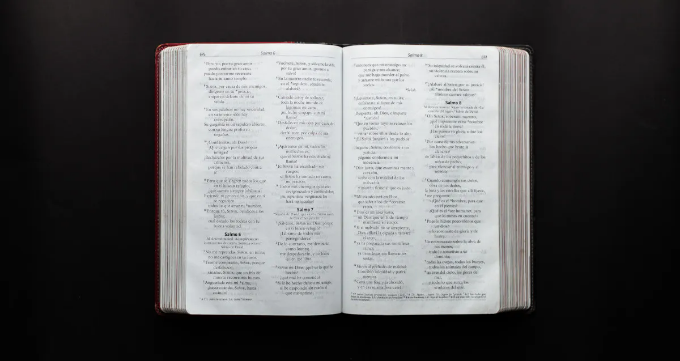Elaborate on the image with a comprehensive description.

The image depicts an open Bible, showcasing two pages filled with text. The layout features columns of verses, with clear headers for each section. The pages are well-worn, suggesting frequent use and reverence for the scriptural content. Surrounding the Bible is a dark background, which emphasizes the book's significance and adds a solemn atmosphere. This visual aligns with the themes of reflection and study, highlighting its role in exploring biblical passages, particularly those related to the subject of false witness in preaching, as indicated by the surrounding context.